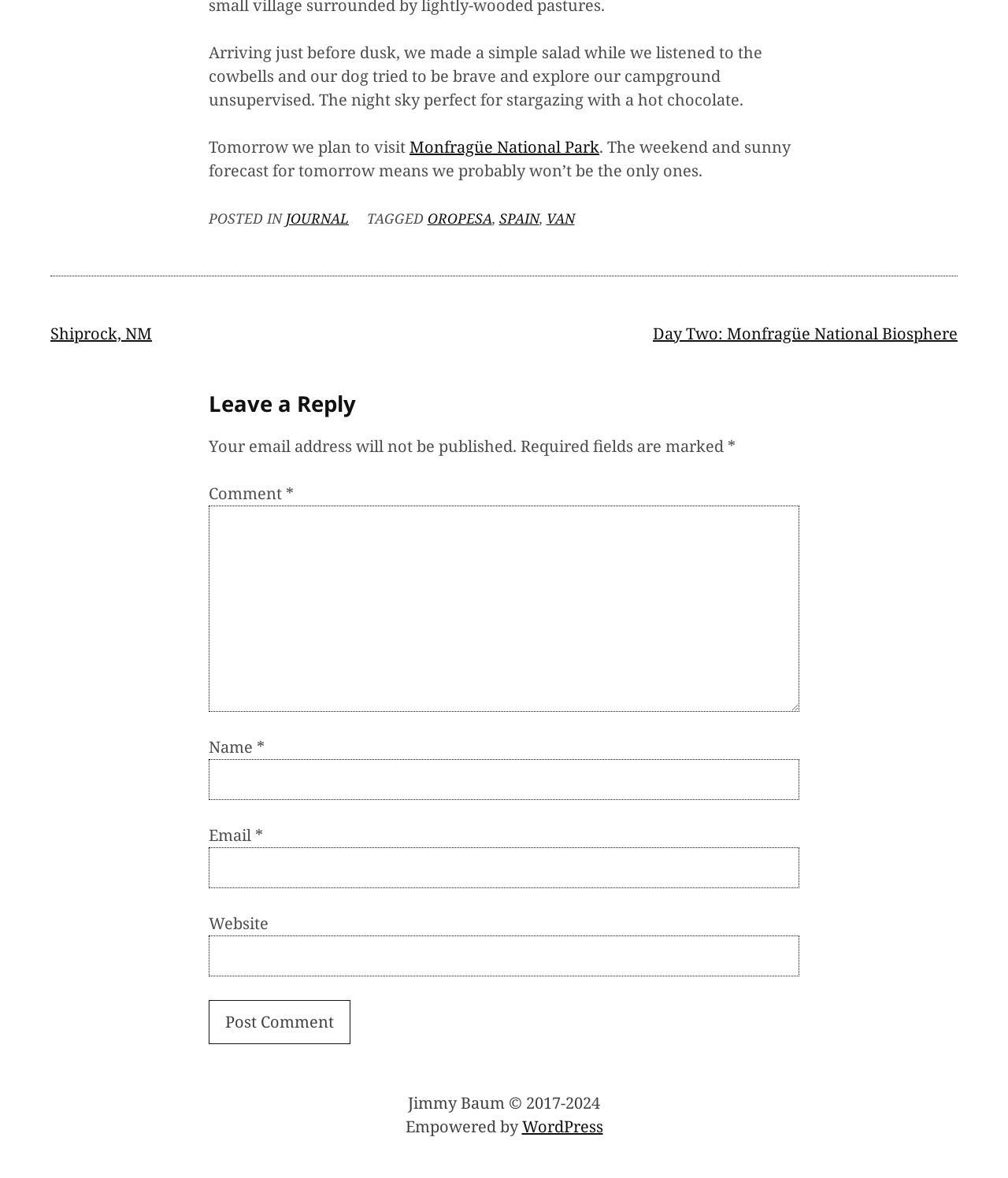Determine the bounding box coordinates of the element that should be clicked to execute the following command: "Click on the link to JOURNAL".

[0.284, 0.177, 0.346, 0.193]